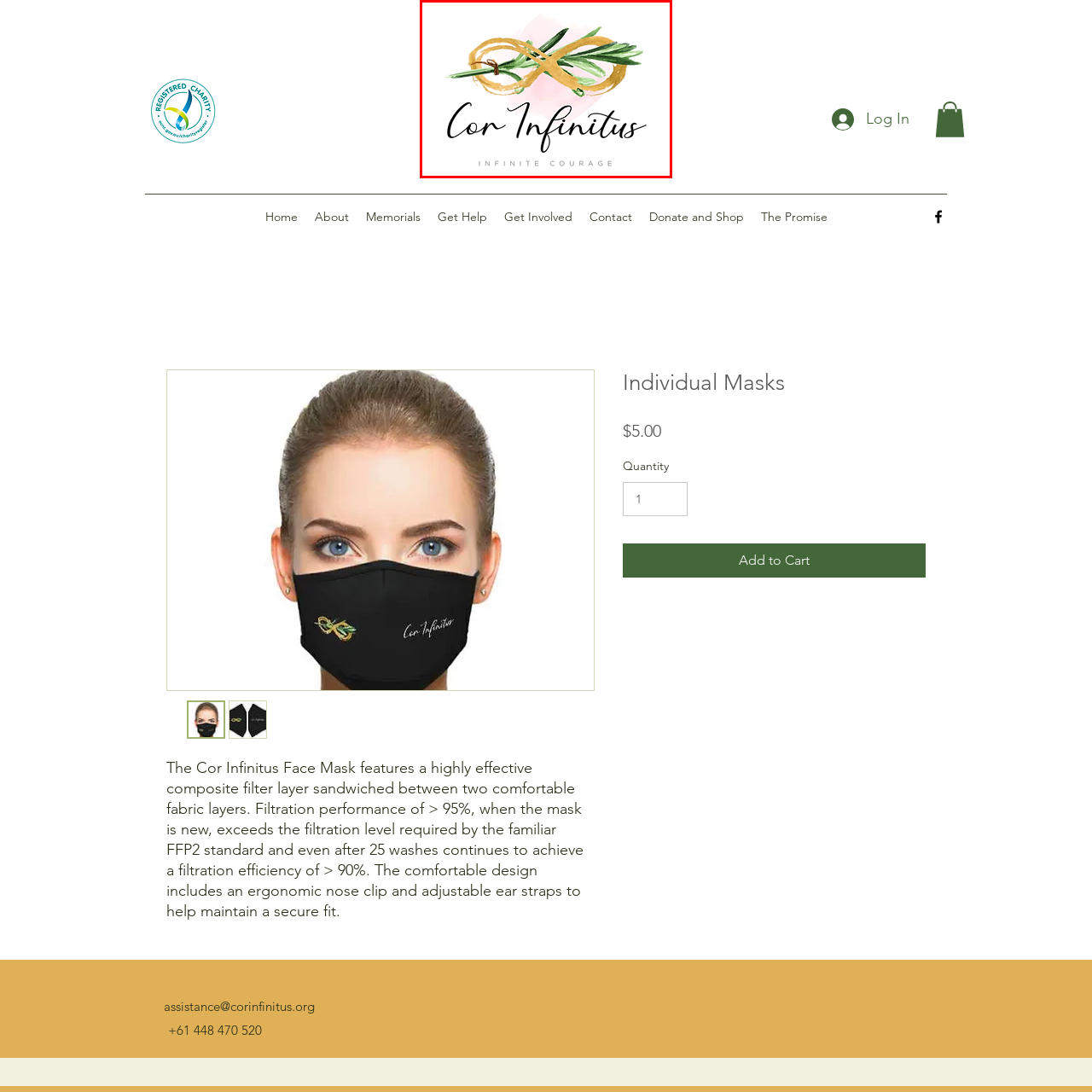Identify the content inside the red box and answer the question using a brief word or phrase: What is the shape of the central element in the logo?

Infinity symbol